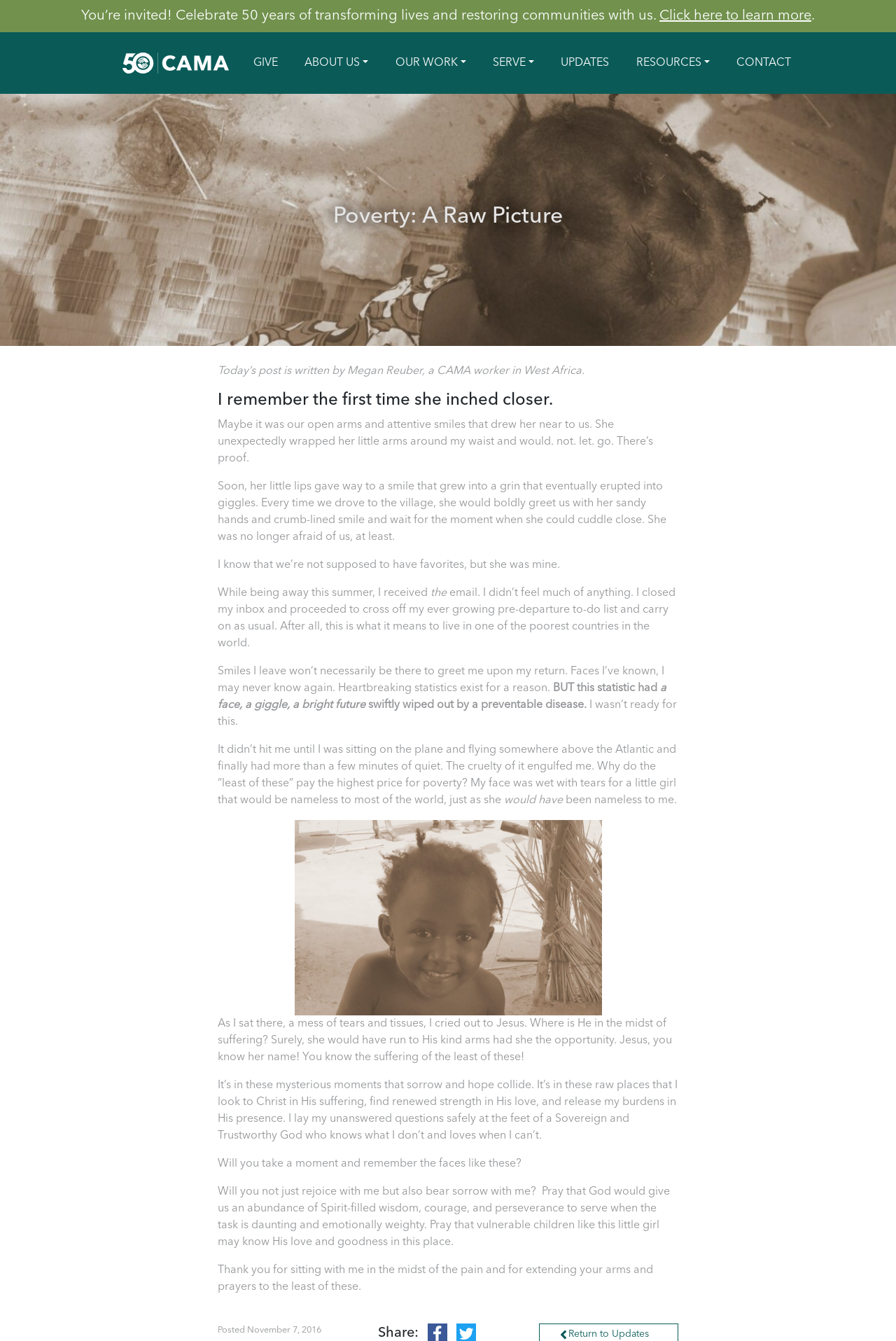Reply to the question with a brief word or phrase: What is the purpose of the post?

To remember the children